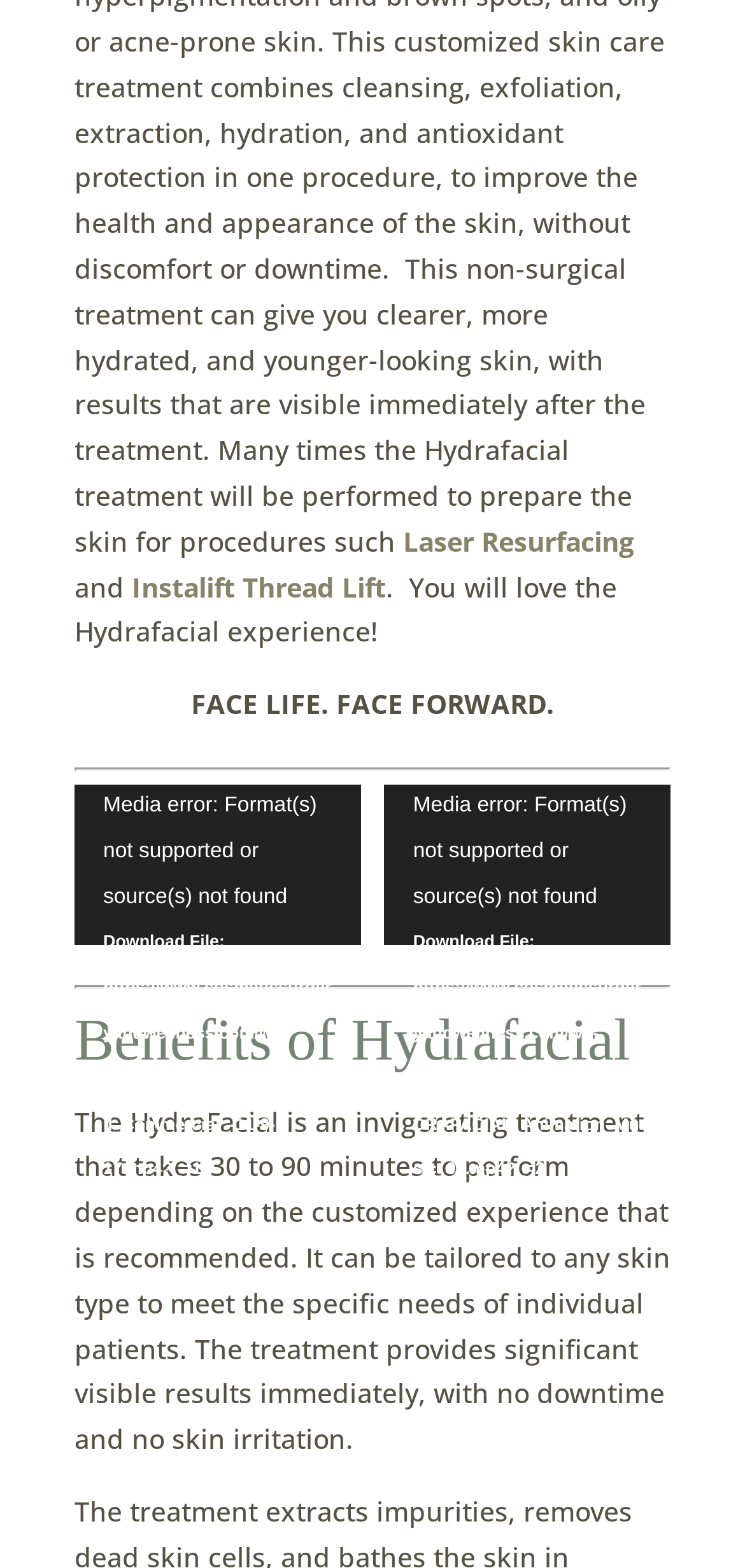Please locate the bounding box coordinates of the element's region that needs to be clicked to follow the instruction: "Click the 'Play' button on the second video". The bounding box coordinates should be provided as four float numbers between 0 and 1, i.e., [left, top, right, bottom].

[0.557, 0.567, 0.608, 0.591]